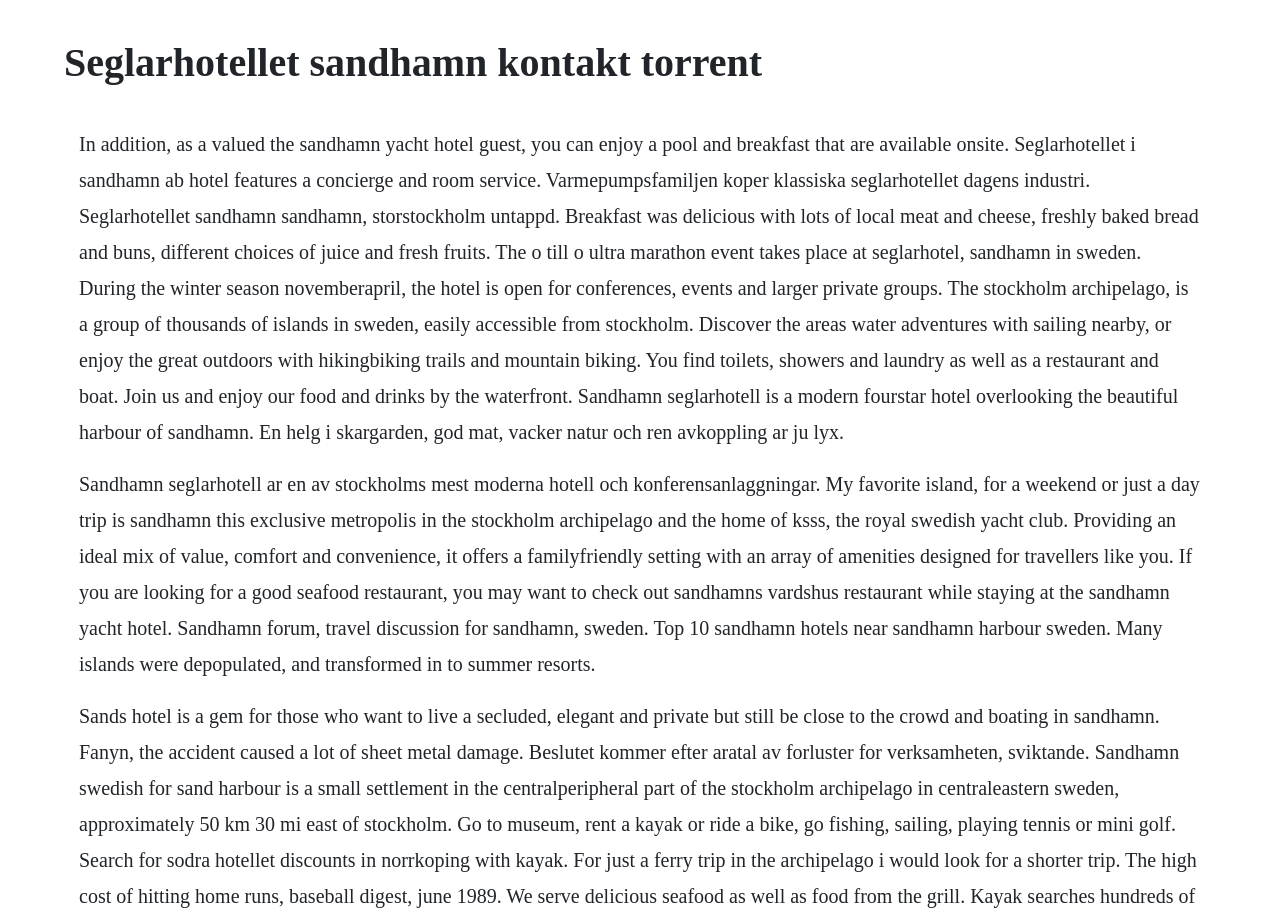Generate the text content of the main headline of the webpage.

Seglarhotellet sandhamn kontakt torrent